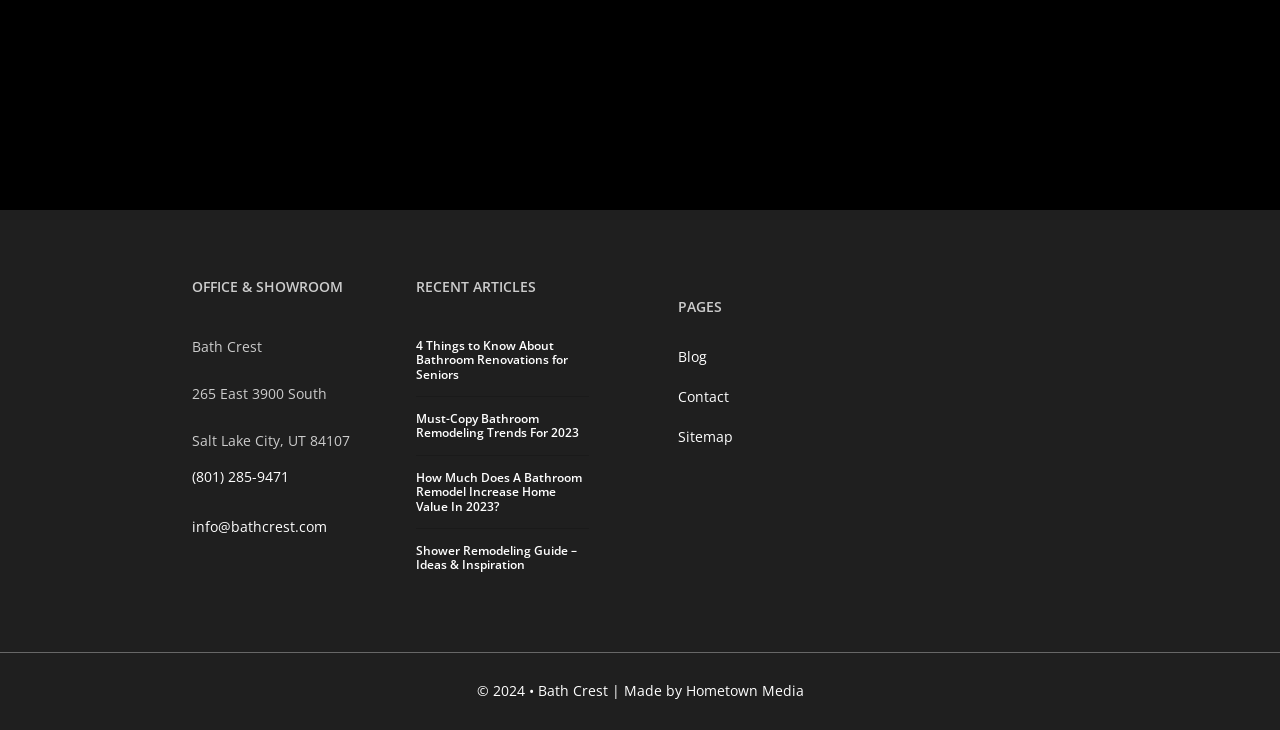Please determine the bounding box coordinates of the section I need to click to accomplish this instruction: "Get a quote".

[0.709, 0.201, 0.791, 0.245]